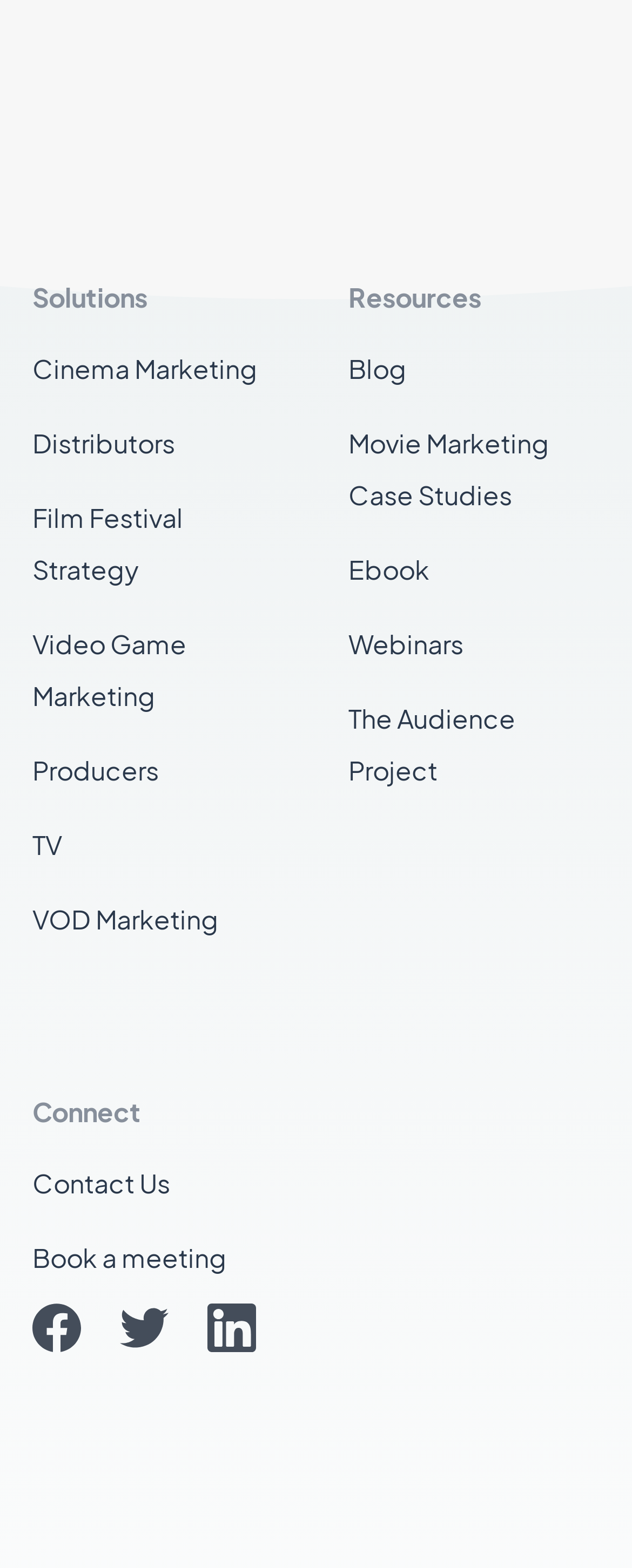How many links are under the 'Solutions' category?
Based on the visual, give a brief answer using one word or a short phrase.

7